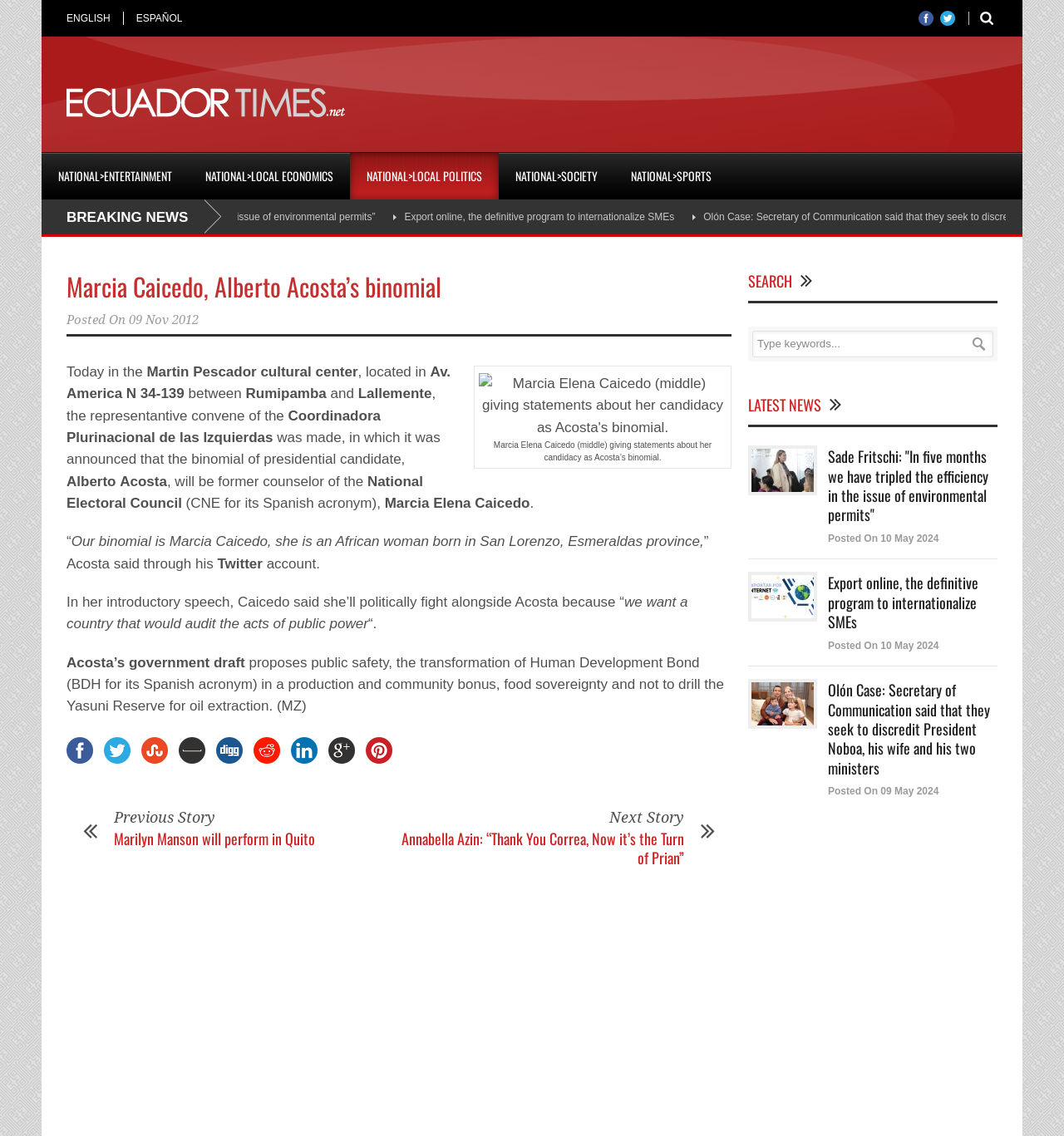Could you please study the image and provide a detailed answer to the question:
What is the name of the woman running alongside Acosta?

The answer can be found in the article's content, where it is mentioned that 'Marcia Caicedo, Alberto Acosta’s binomial' is the title of the article, and later in the text, it is stated that 'Our binomial is Marcia Caicedo, she is an African woman born in San Lorenzo, Esmeraldas province'.